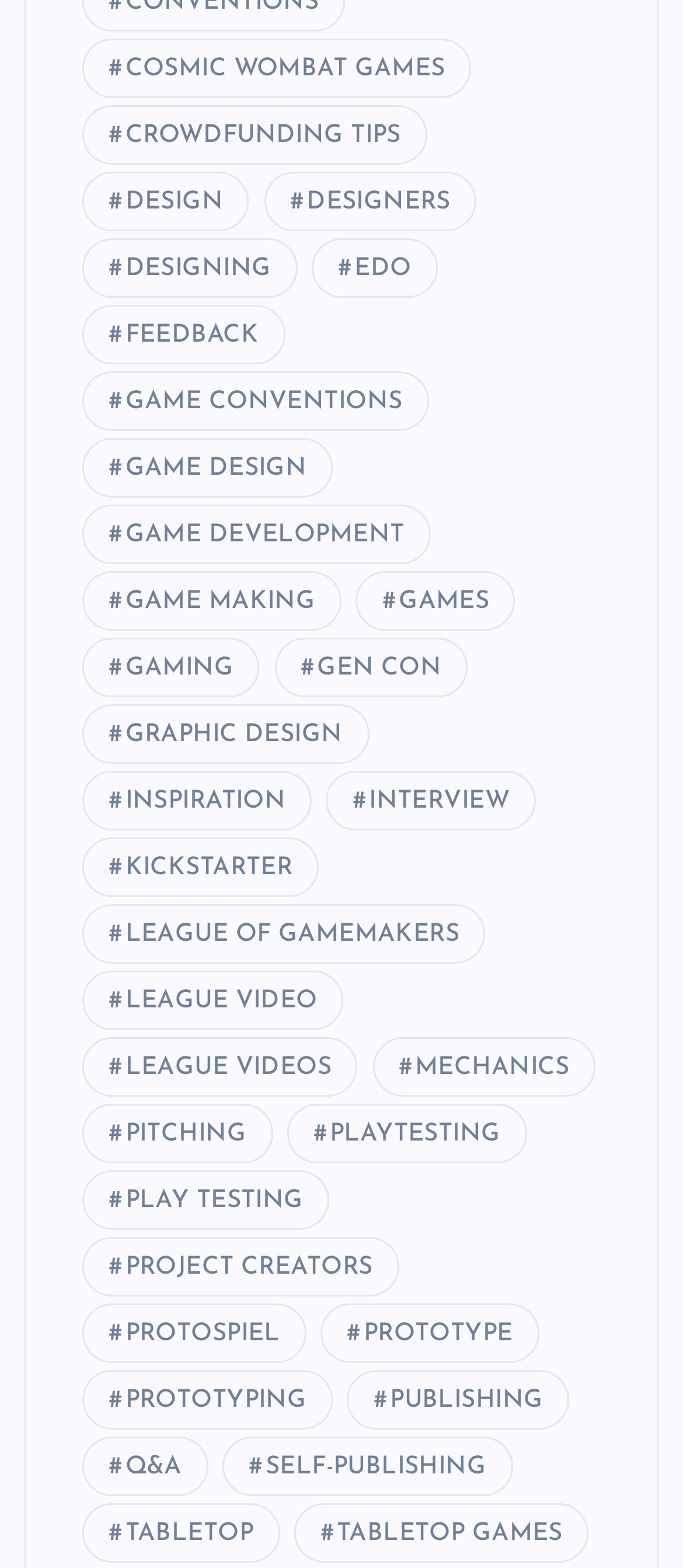Please identify the bounding box coordinates of the region to click in order to complete the task: "Read about DESIGNING". The coordinates must be four float numbers between 0 and 1, specified as [left, top, right, bottom].

[0.121, 0.152, 0.435, 0.19]